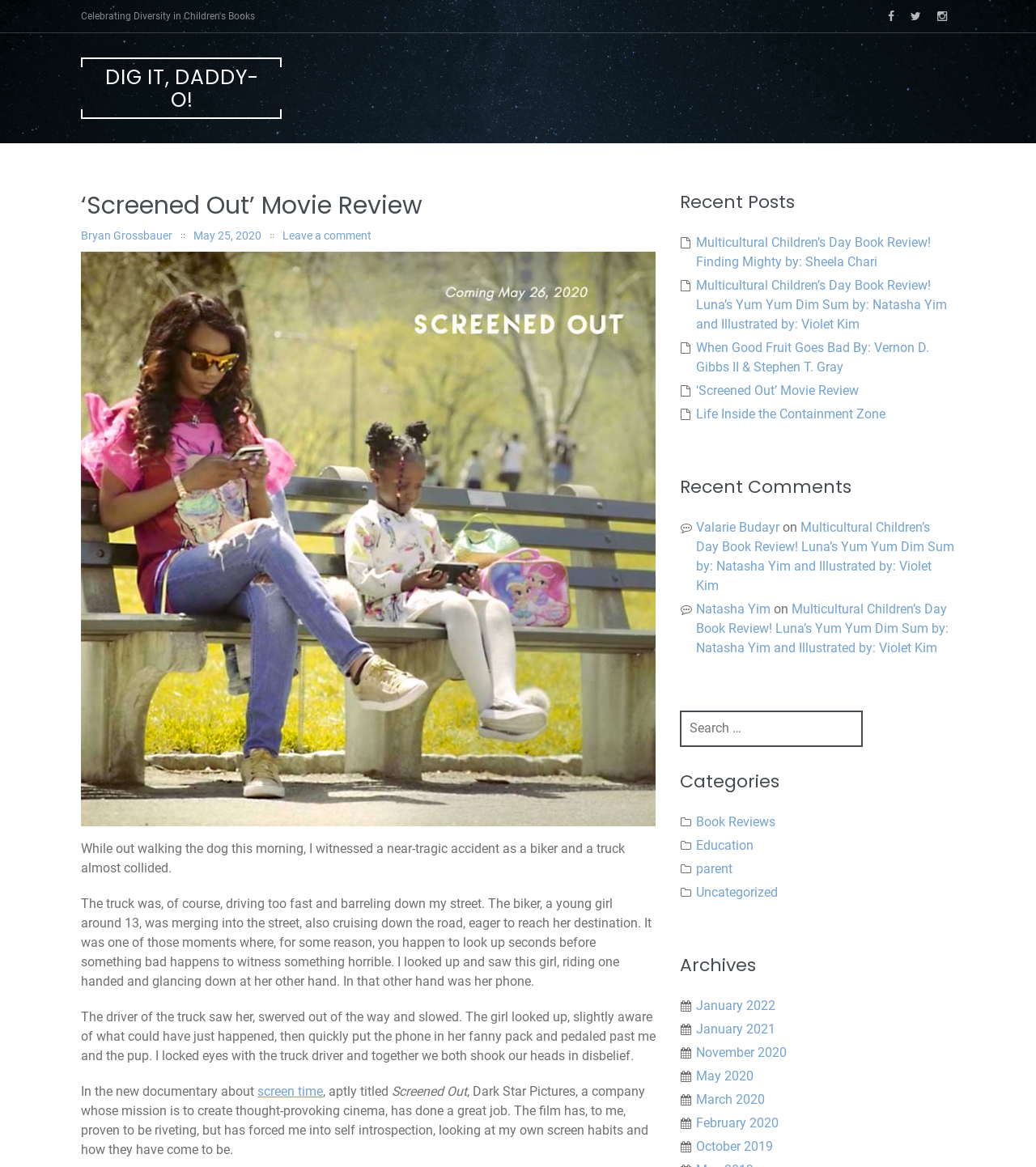Provide a one-word or short-phrase answer to the question:
What is the title of the movie review?

Screened Out